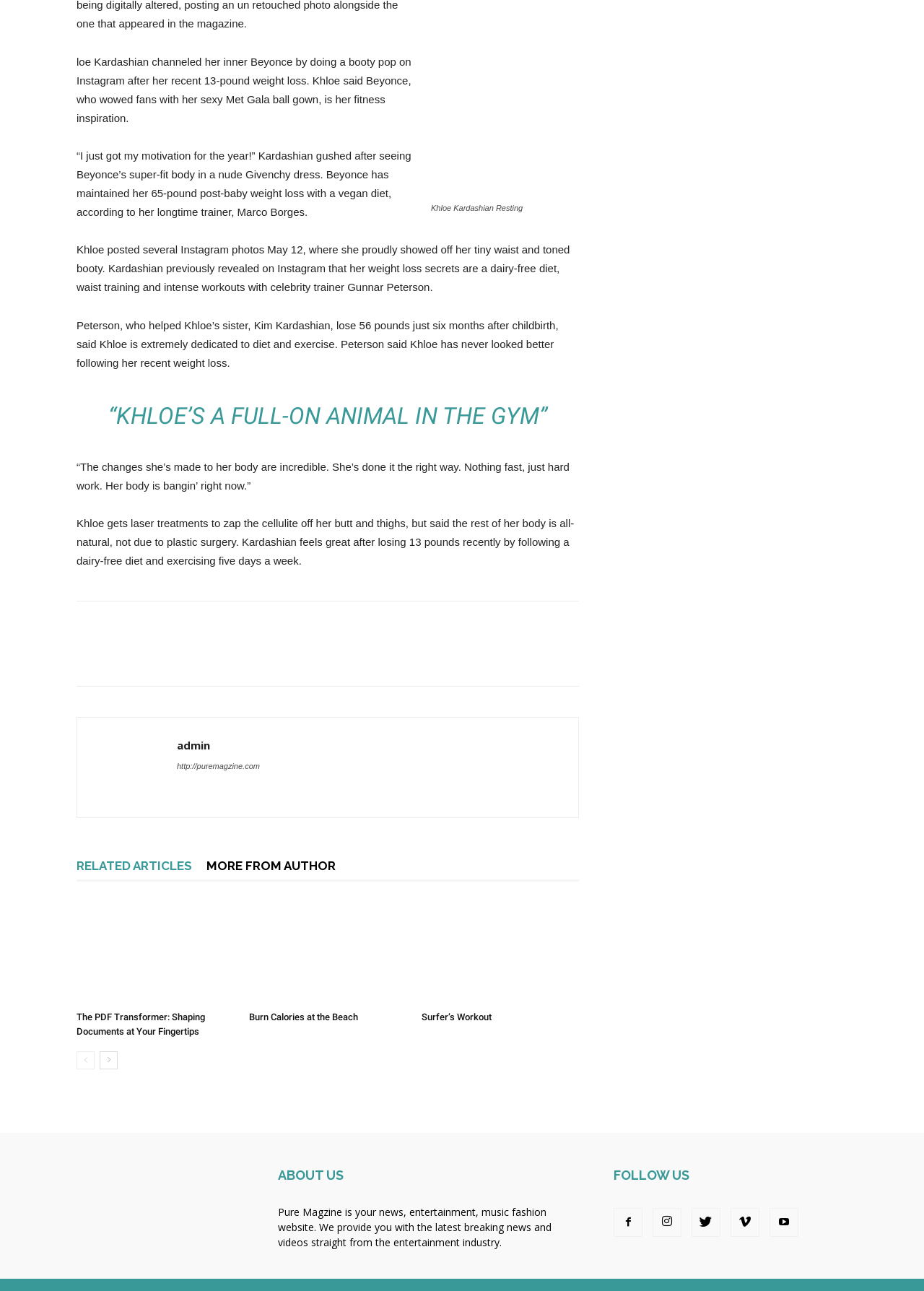How much weight did Khloe Kardashian lose recently?
Please provide a comprehensive answer based on the details in the screenshot.

The article states that Khloe Kardashian lost 13 pounds recently by following a dairy-free diet and exercising five days a week.